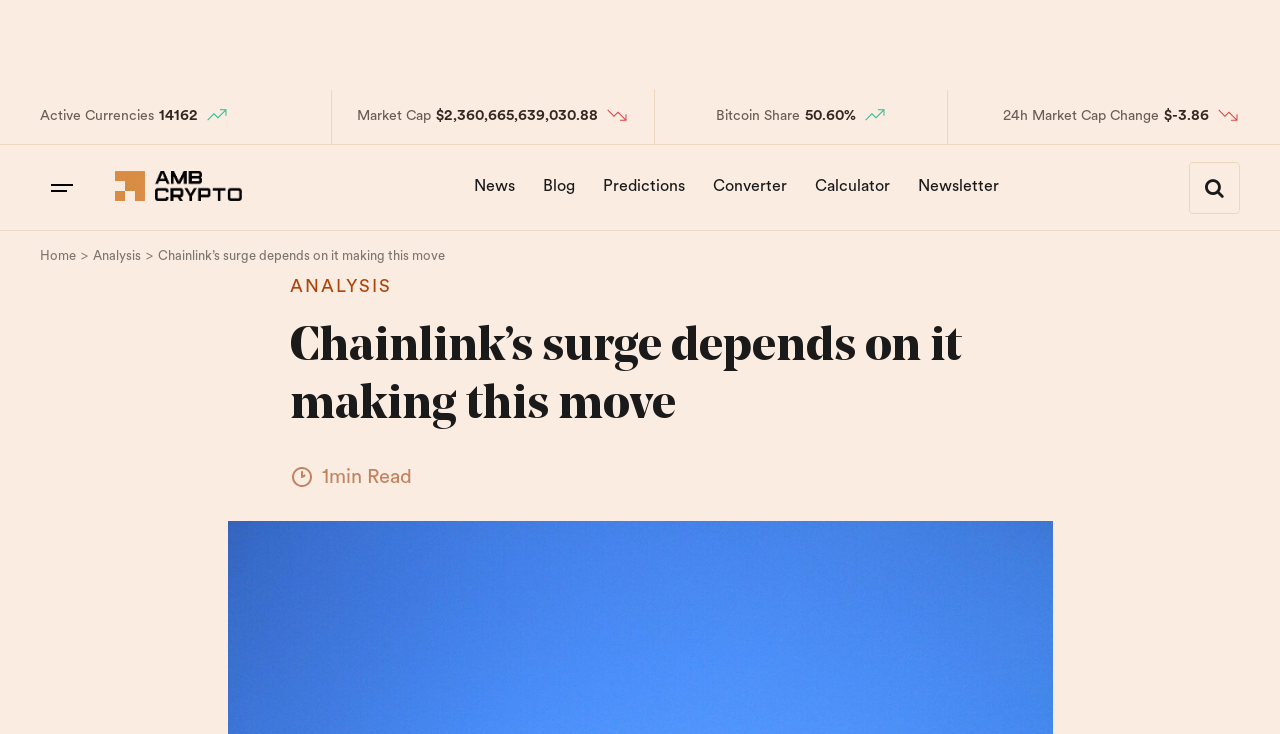Locate the bounding box coordinates of the region to be clicked to comply with the following instruction: "Read the Chainlink analysis". The coordinates must be four float numbers between 0 and 1, in the form [left, top, right, bottom].

[0.227, 0.377, 0.773, 0.407]